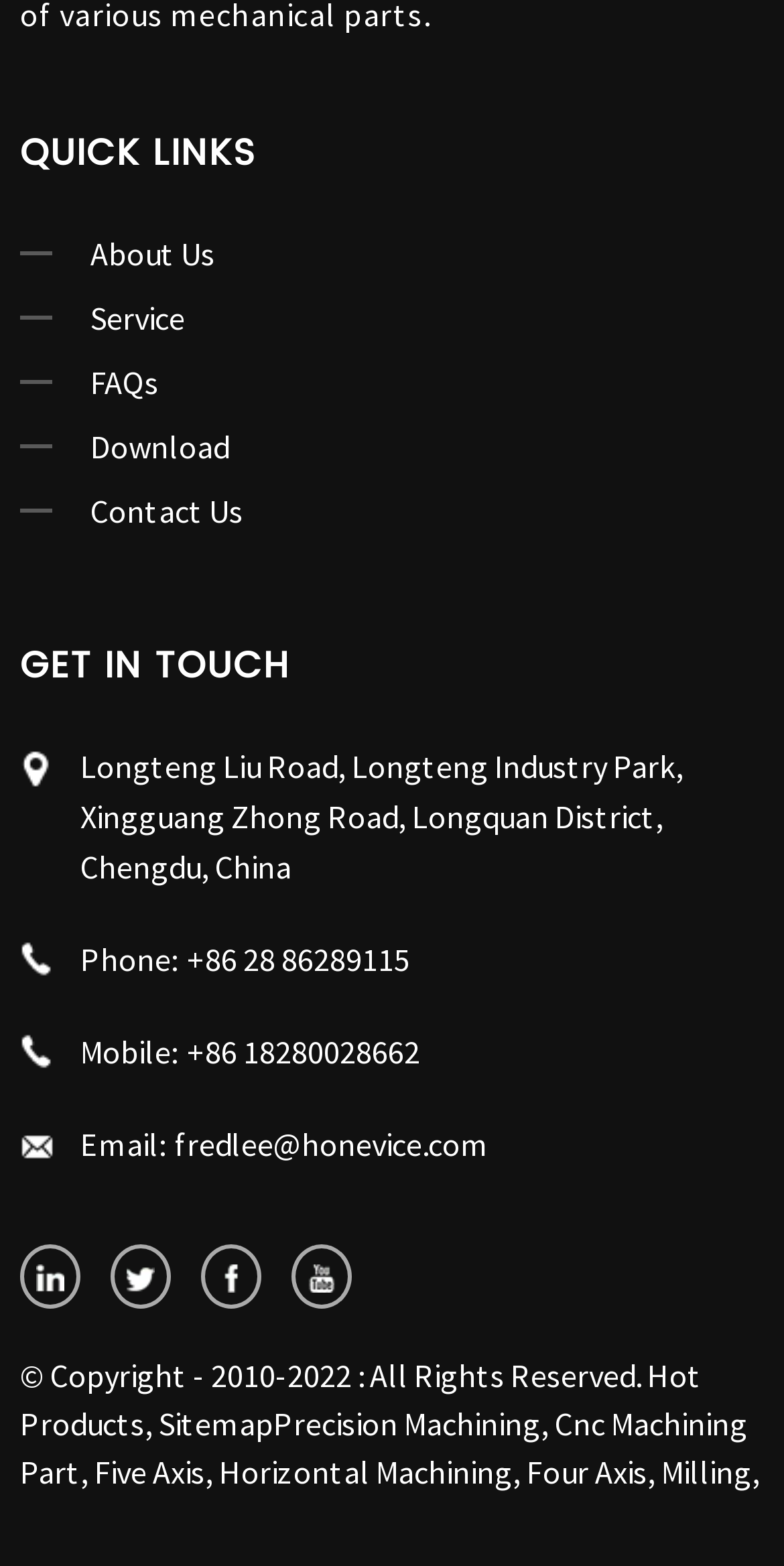Pinpoint the bounding box coordinates of the element to be clicked to execute the instruction: "Click on 'Common Faults and Repair of Forklift Chargers'".

None